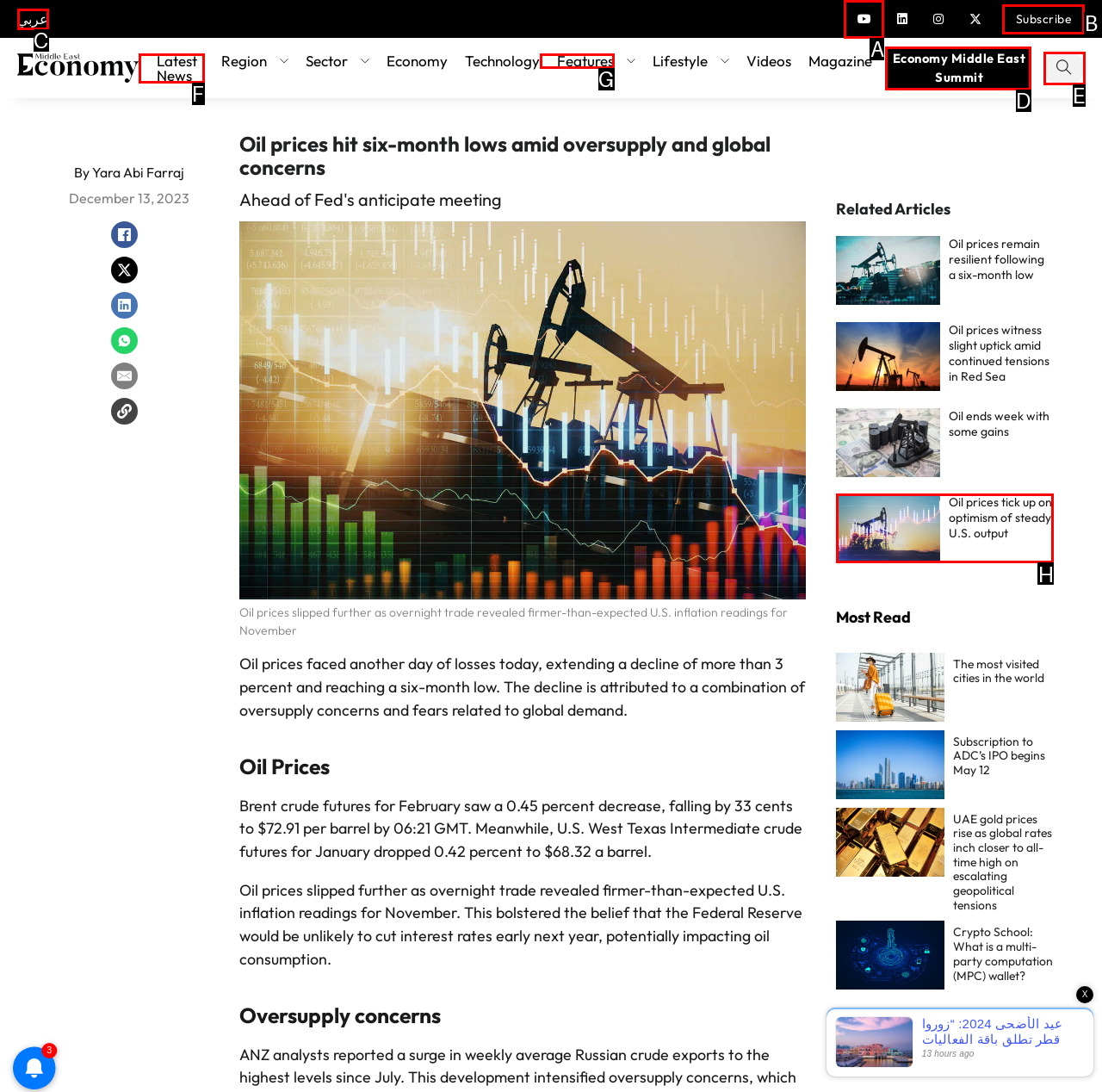Identify the correct UI element to click to achieve the task: Subscribe to the newsletter.
Answer with the letter of the appropriate option from the choices given.

B